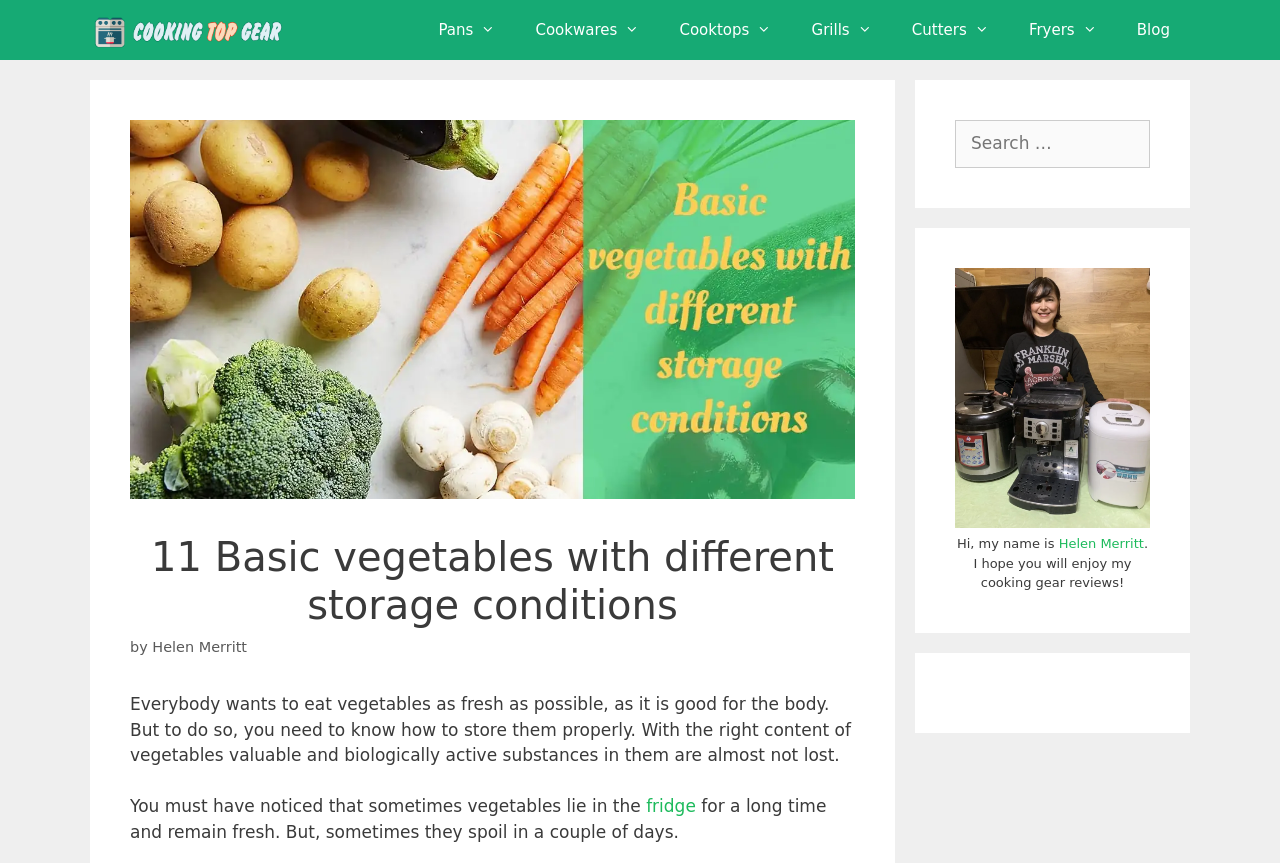Please specify the bounding box coordinates of the area that should be clicked to accomplish the following instruction: "Explore the 'Pans' category". The coordinates should consist of four float numbers between 0 and 1, i.e., [left, top, right, bottom].

[0.327, 0.0, 0.403, 0.07]